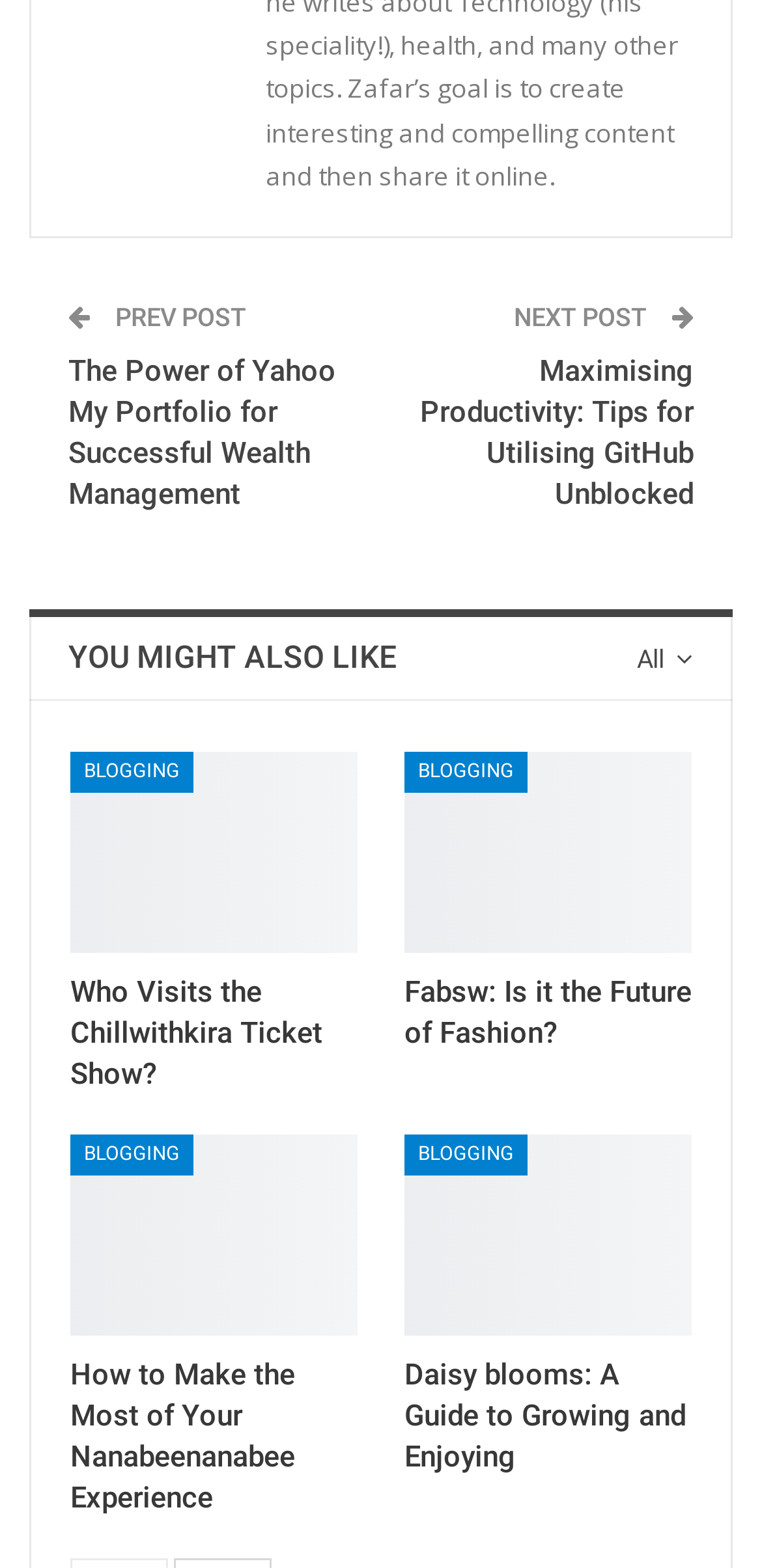Give a concise answer using only one word or phrase for this question:
What is the text of the element above 'YOU MIGHT ALSO LIKE'?

All